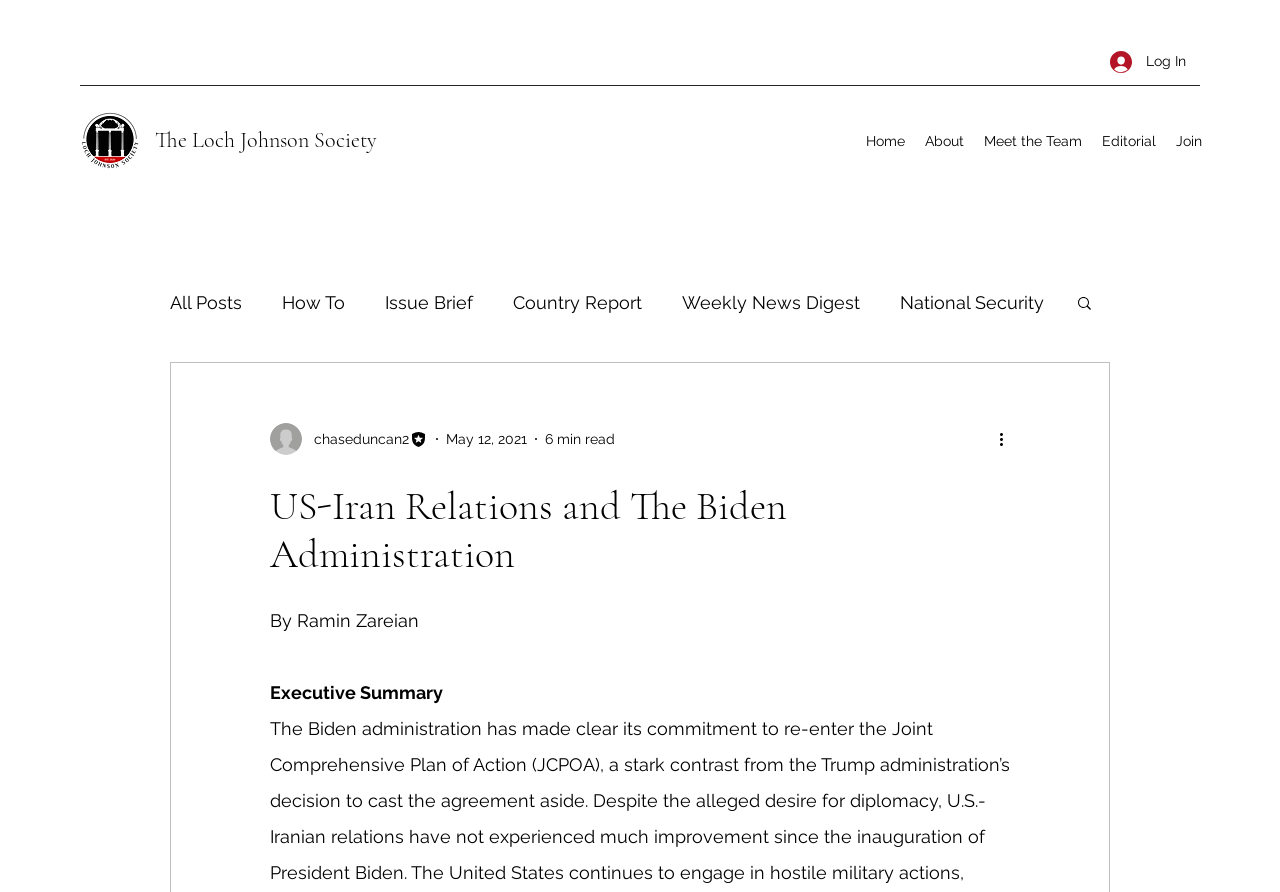What is the category of the blog post?
Based on the image, give a one-word or short phrase answer.

U.S. Foreign Policy